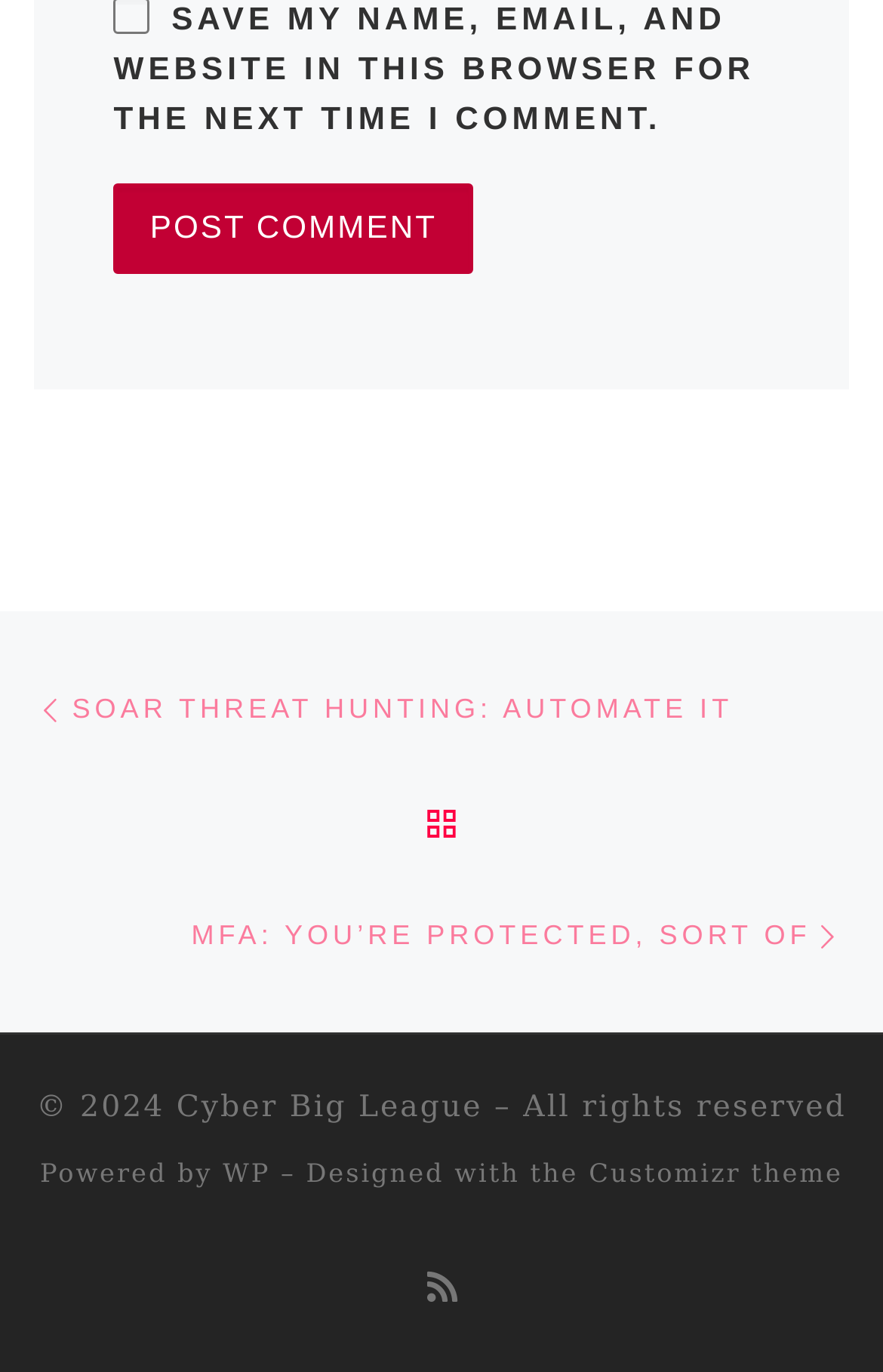Please indicate the bounding box coordinates for the clickable area to complete the following task: "Check contact information". The coordinates should be specified as four float numbers between 0 and 1, i.e., [left, top, right, bottom].

None